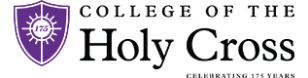What is the name inscribed below the shield?
Based on the image, give a one-word or short phrase answer.

Holy Cross